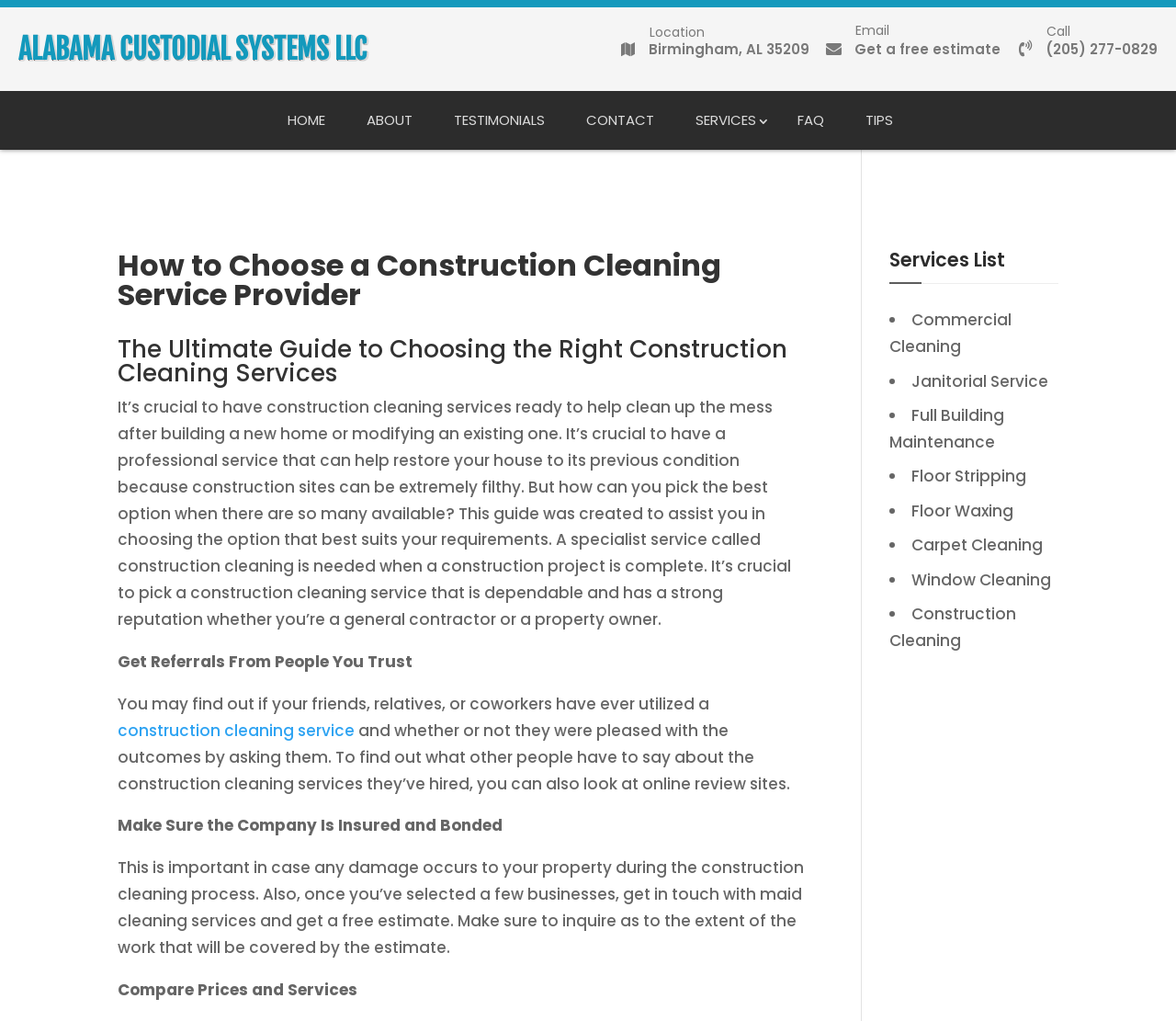Please find the bounding box coordinates of the element that you should click to achieve the following instruction: "Call the company at (205) 277-0829". The coordinates should be presented as four float numbers between 0 and 1: [left, top, right, bottom].

[0.87, 0.031, 0.984, 0.067]